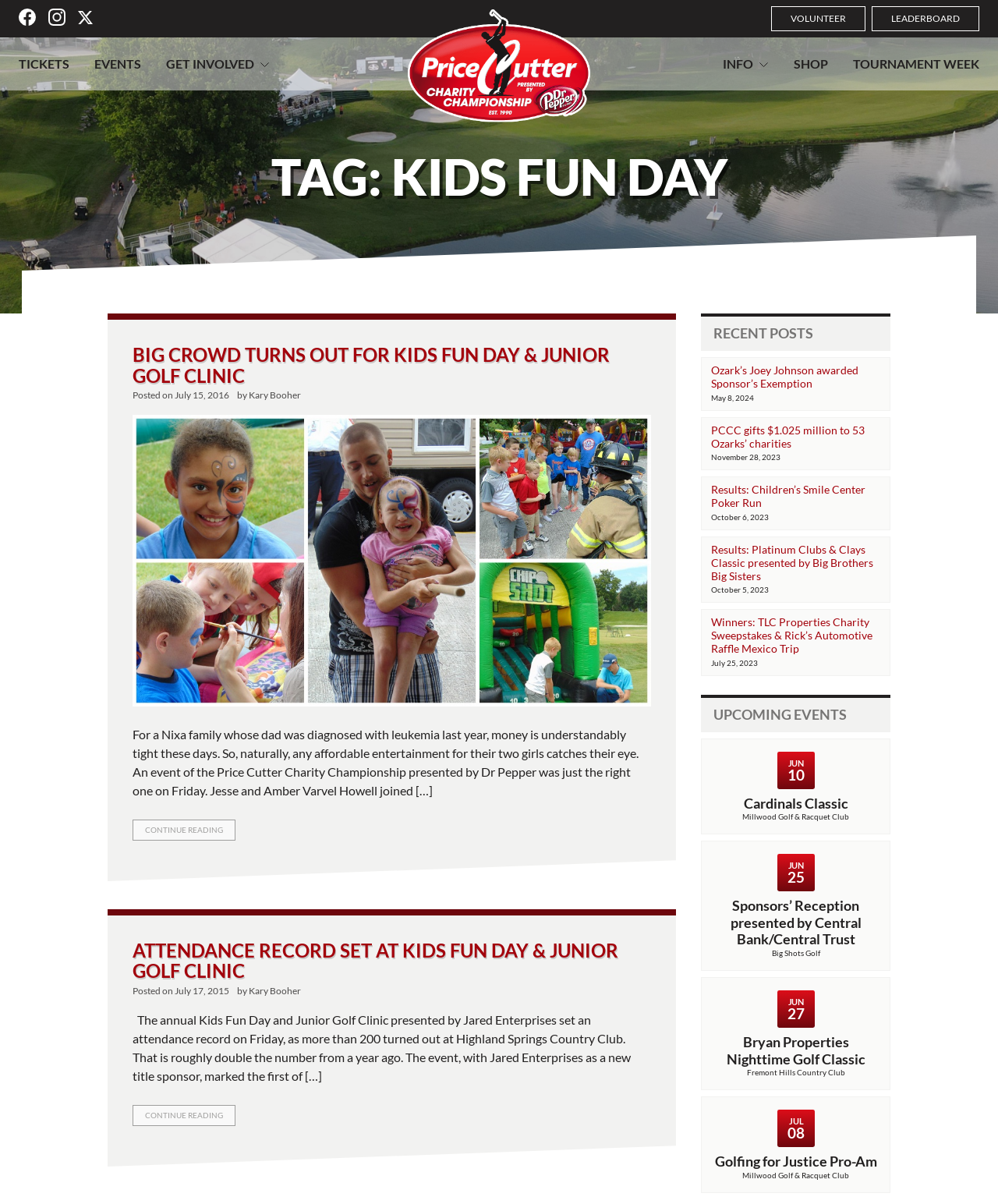Identify the bounding box for the UI element specified in this description: "Leaderboard". The coordinates must be four float numbers between 0 and 1, formatted as [left, top, right, bottom].

[0.873, 0.005, 0.981, 0.026]